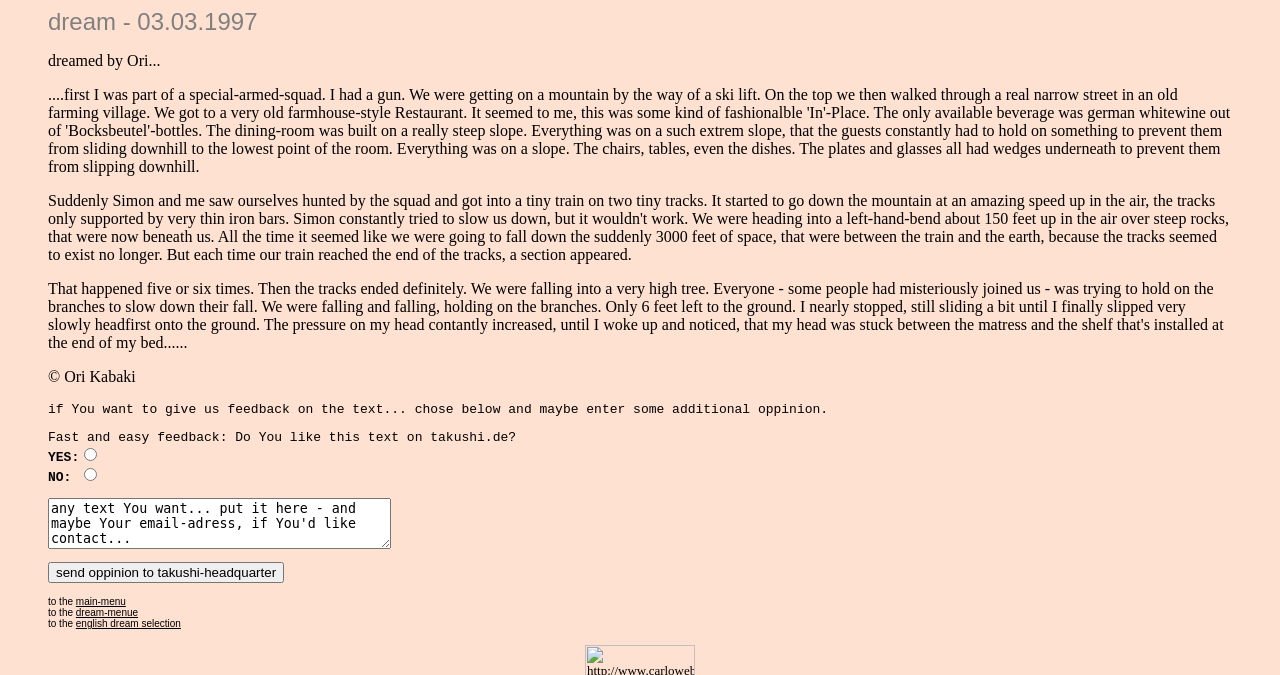What is the purpose of the 'send opinion' button?
Provide a concise answer using a single word or phrase based on the image.

Send feedback